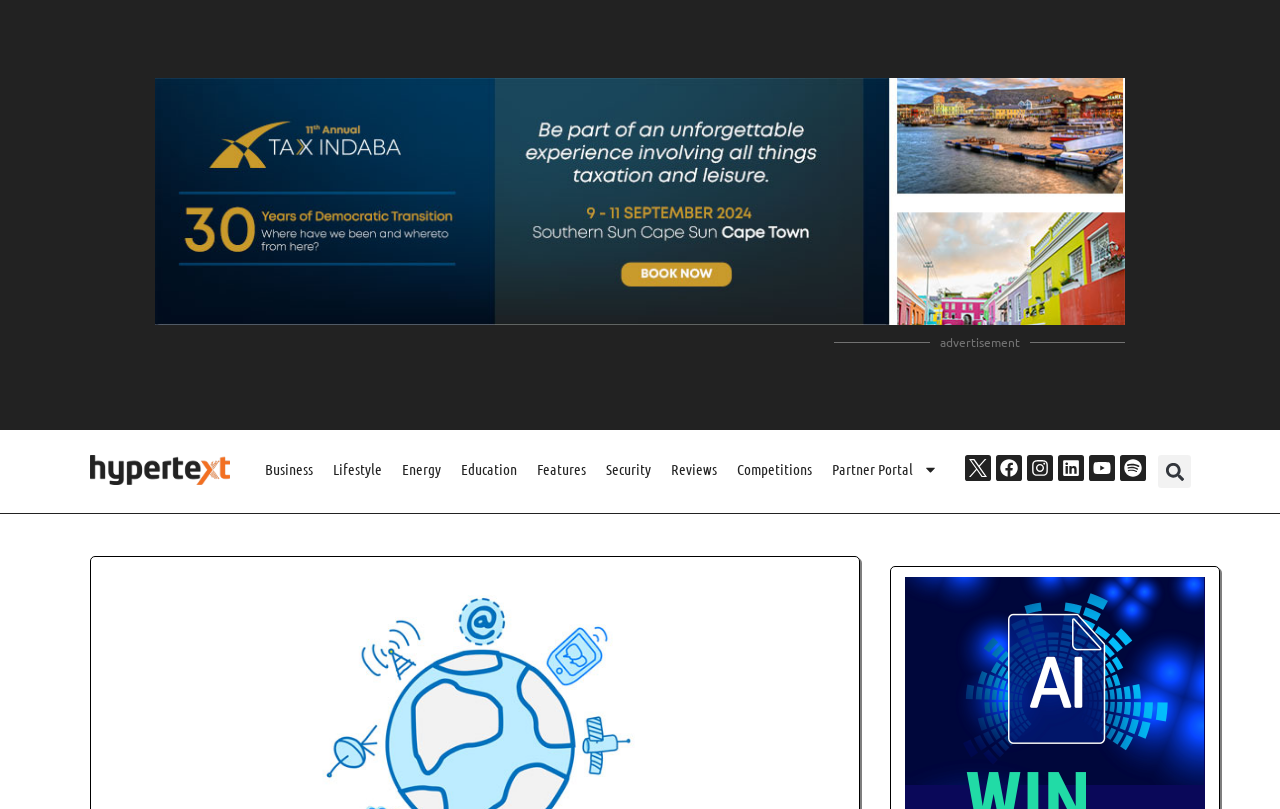Locate the headline of the webpage and generate its content.

[MAP MONDAY] The US has more isiZulu domains than SA